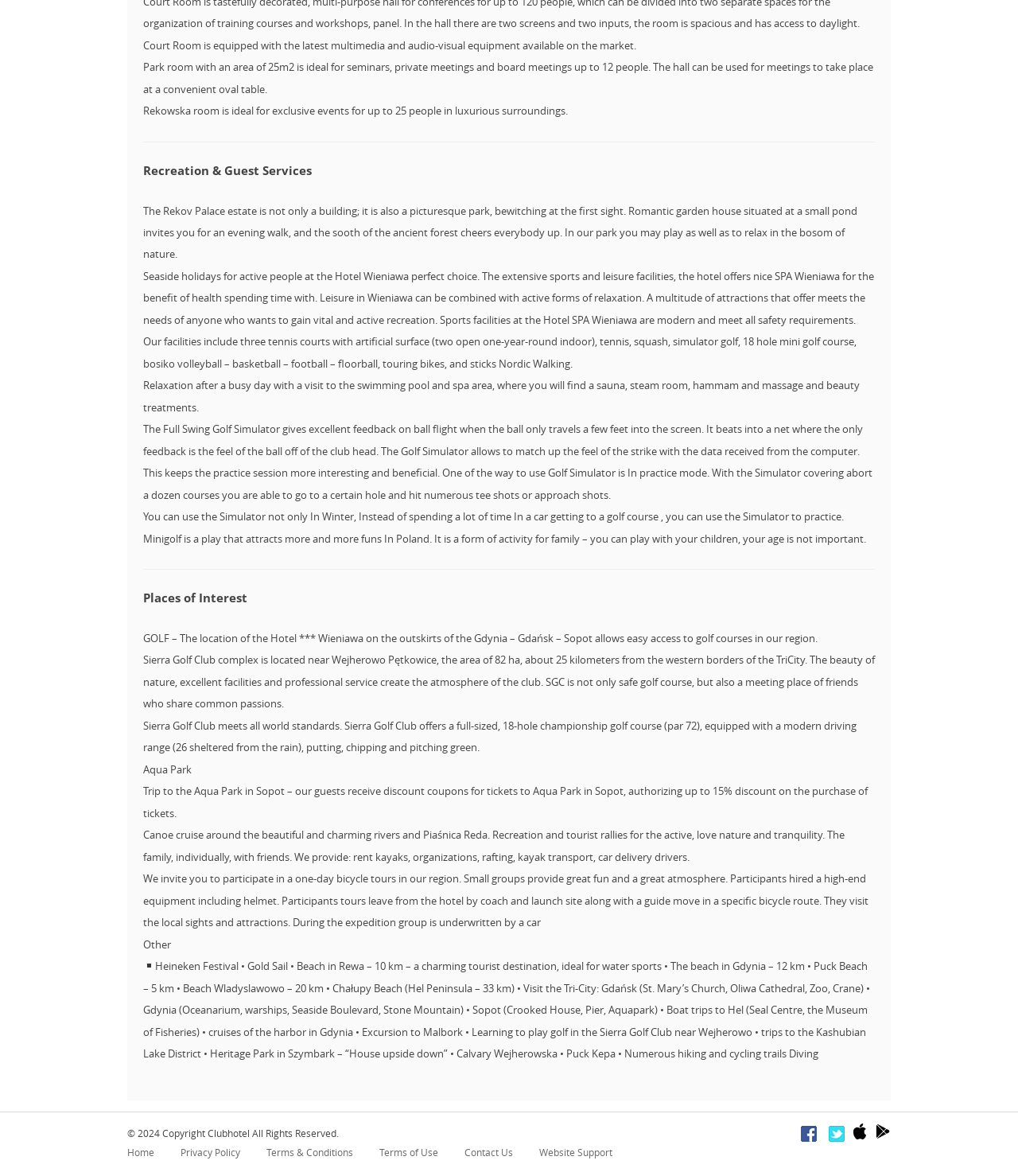Please locate the bounding box coordinates of the element that needs to be clicked to achieve the following instruction: "Click on the link to learn more about Recreation & Guest Services". The coordinates should be four float numbers between 0 and 1, i.e., [left, top, right, bottom].

[0.141, 0.14, 0.859, 0.157]